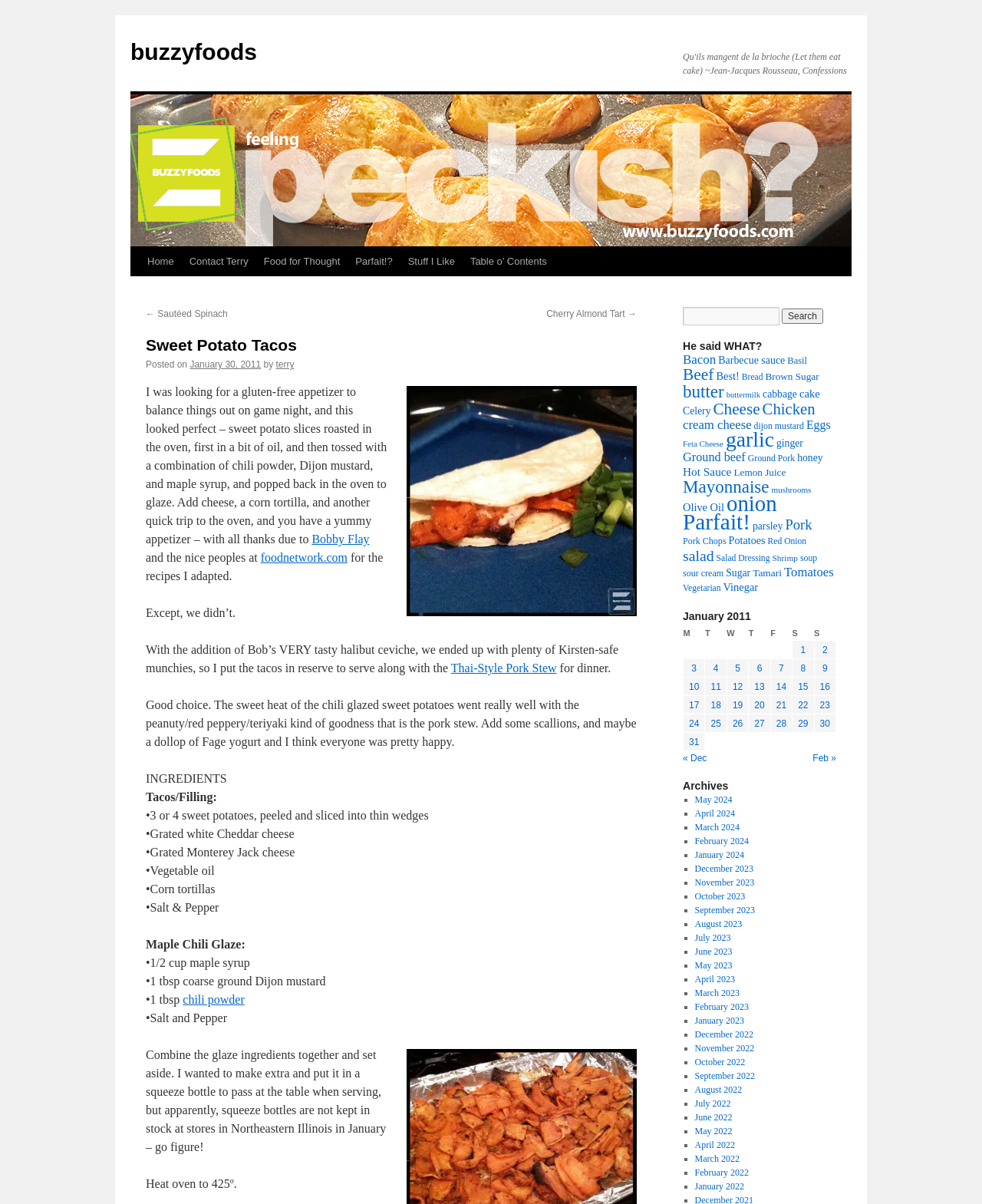Utilize the details in the image to give a detailed response to the question: What is the name of the dish described in this recipe?

The name of the dish is mentioned in the heading 'Sweet Potato Tacos' at the top of the webpage, which is a clear indication of the recipe being described.